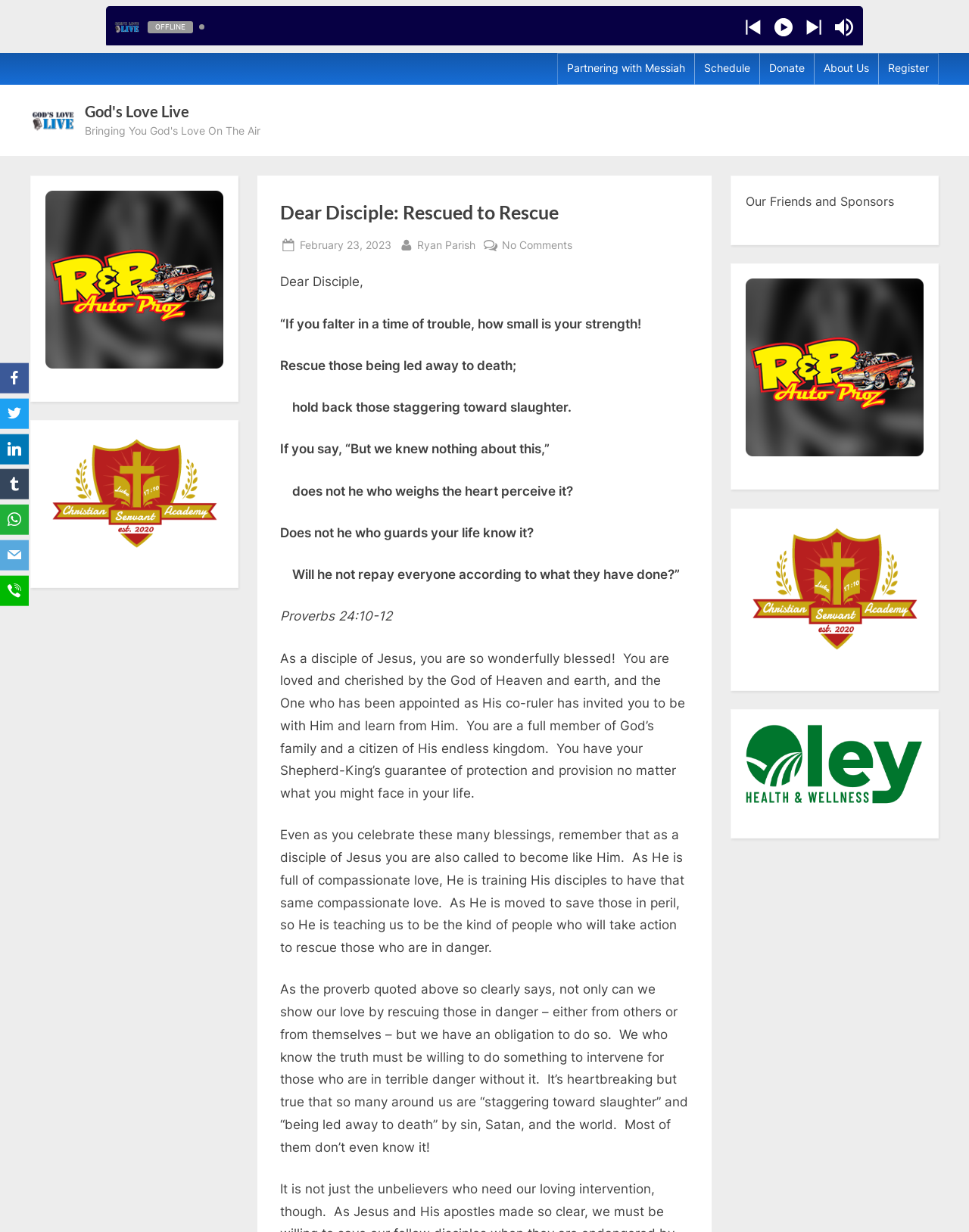Identify the bounding box coordinates for the UI element mentioned here: "aria-label="SMS"". Provide the coordinates as four float values between 0 and 1, i.e., [left, top, right, bottom].

[0.0, 0.467, 0.03, 0.492]